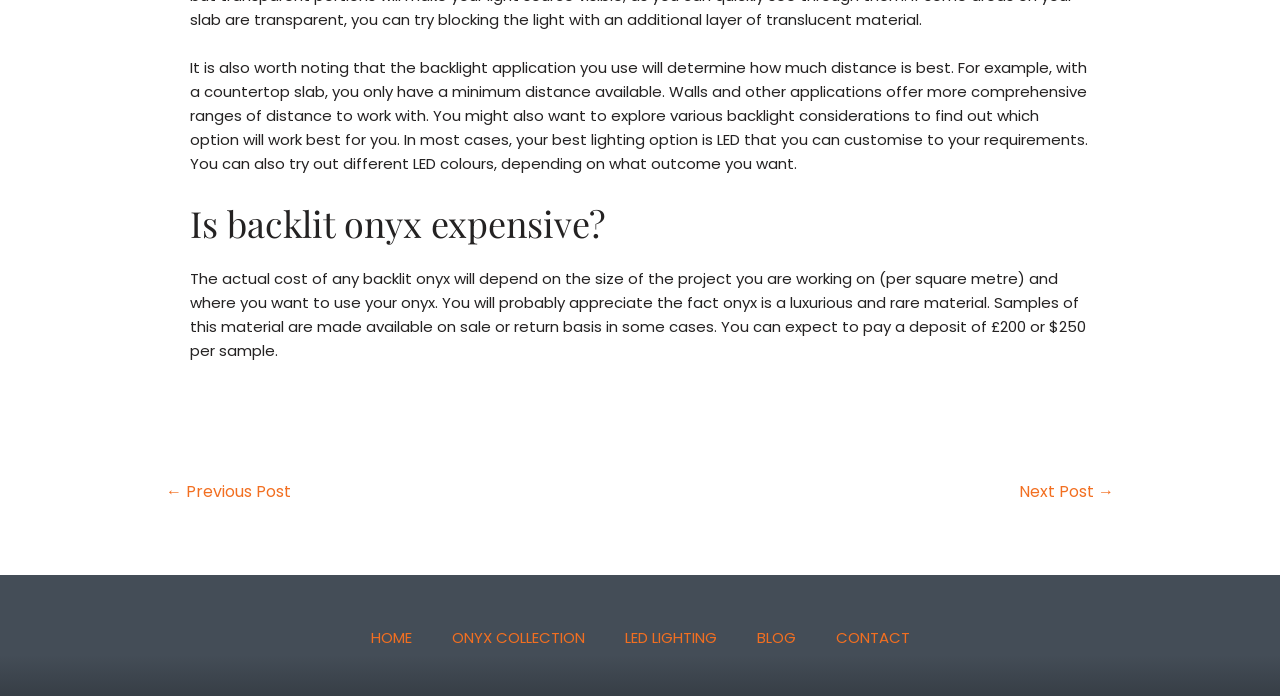Provide the bounding box coordinates in the format (top-left x, top-left y, bottom-right x, bottom-right y). All values are floating point numbers between 0 and 1. Determine the bounding box coordinate of the UI element described as: Features

None